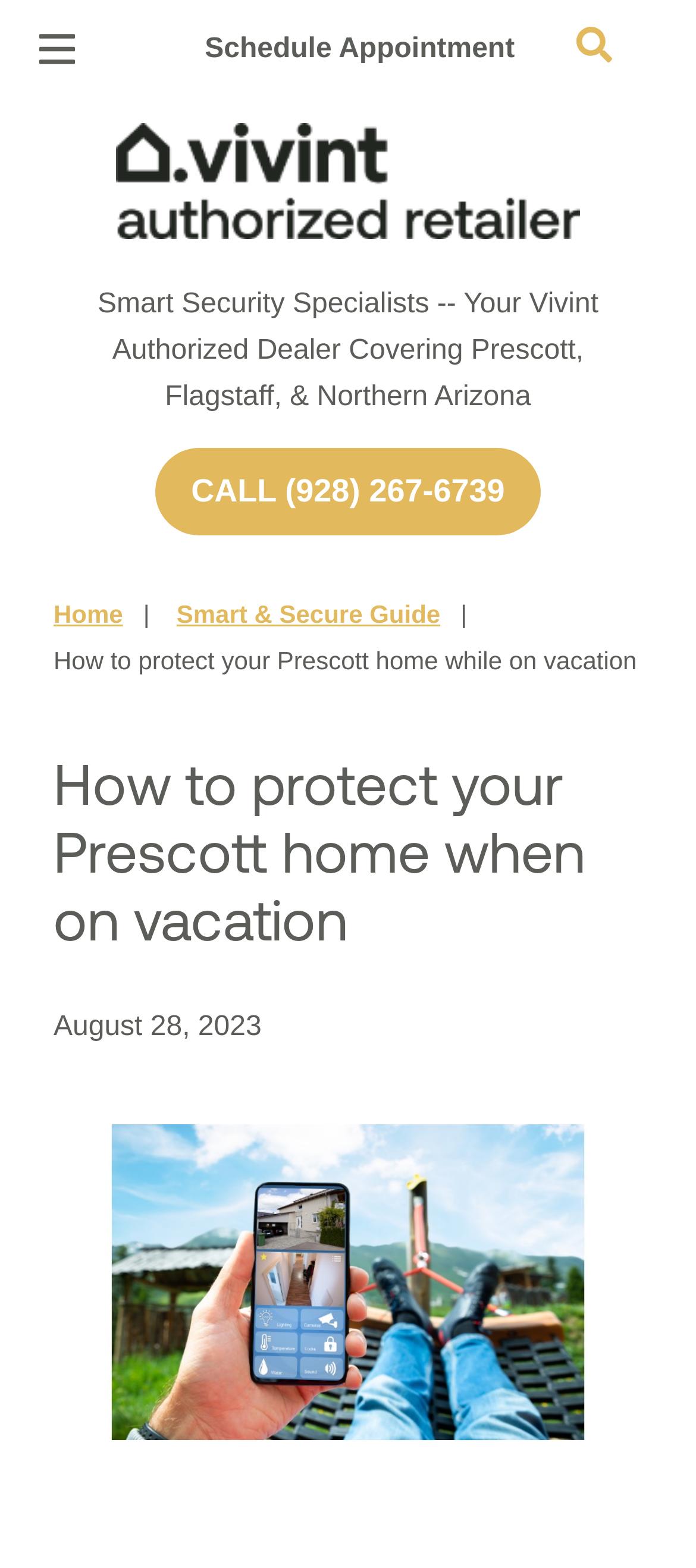Find the bounding box coordinates of the area that needs to be clicked in order to achieve the following instruction: "Call the phone number". The coordinates should be specified as four float numbers between 0 and 1, i.e., [left, top, right, bottom].

[0.223, 0.286, 0.777, 0.341]